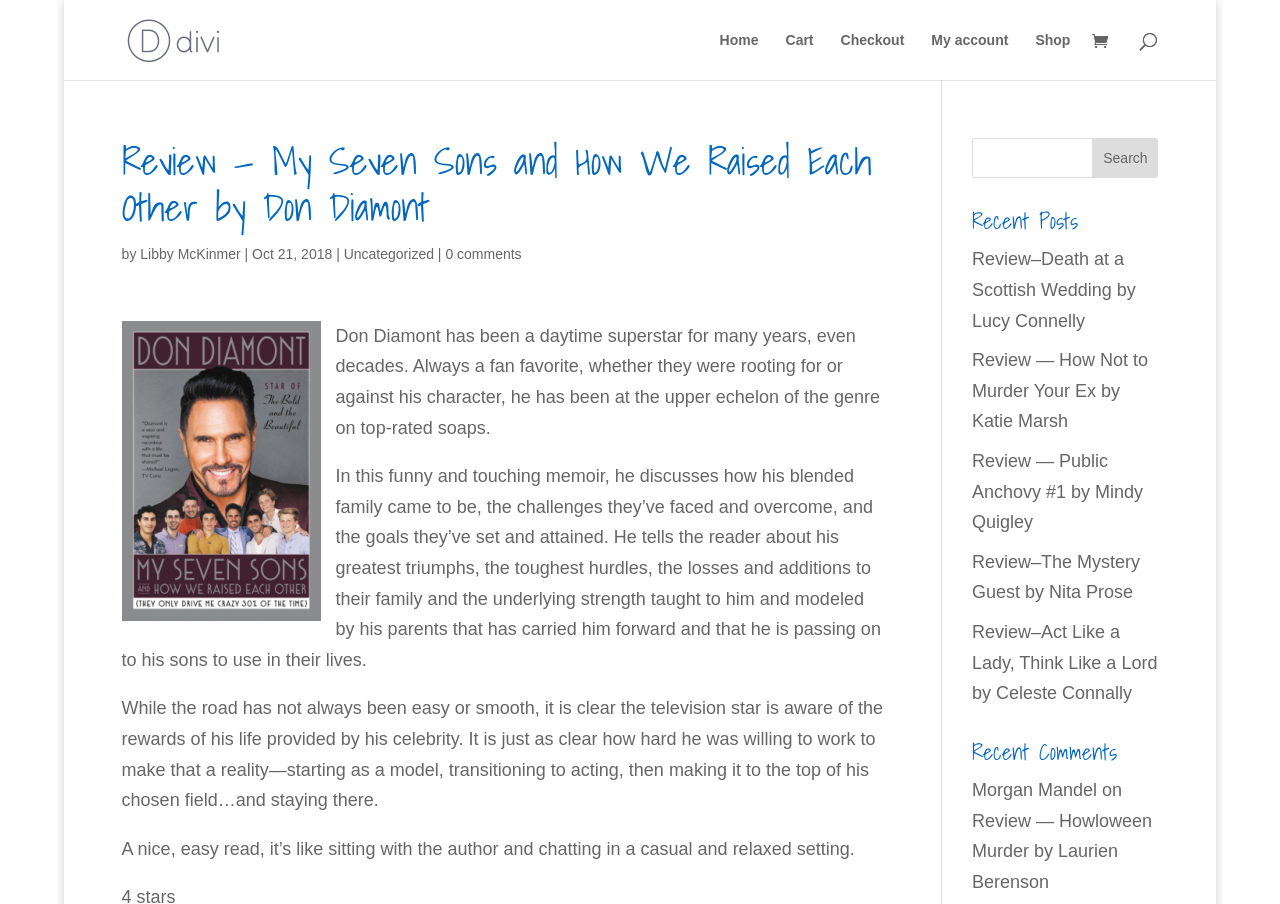Determine the bounding box coordinates of the region I should click to achieve the following instruction: "View cart". Ensure the bounding box coordinates are four float numbers between 0 and 1, i.e., [left, top, right, bottom].

[0.614, 0.037, 0.636, 0.088]